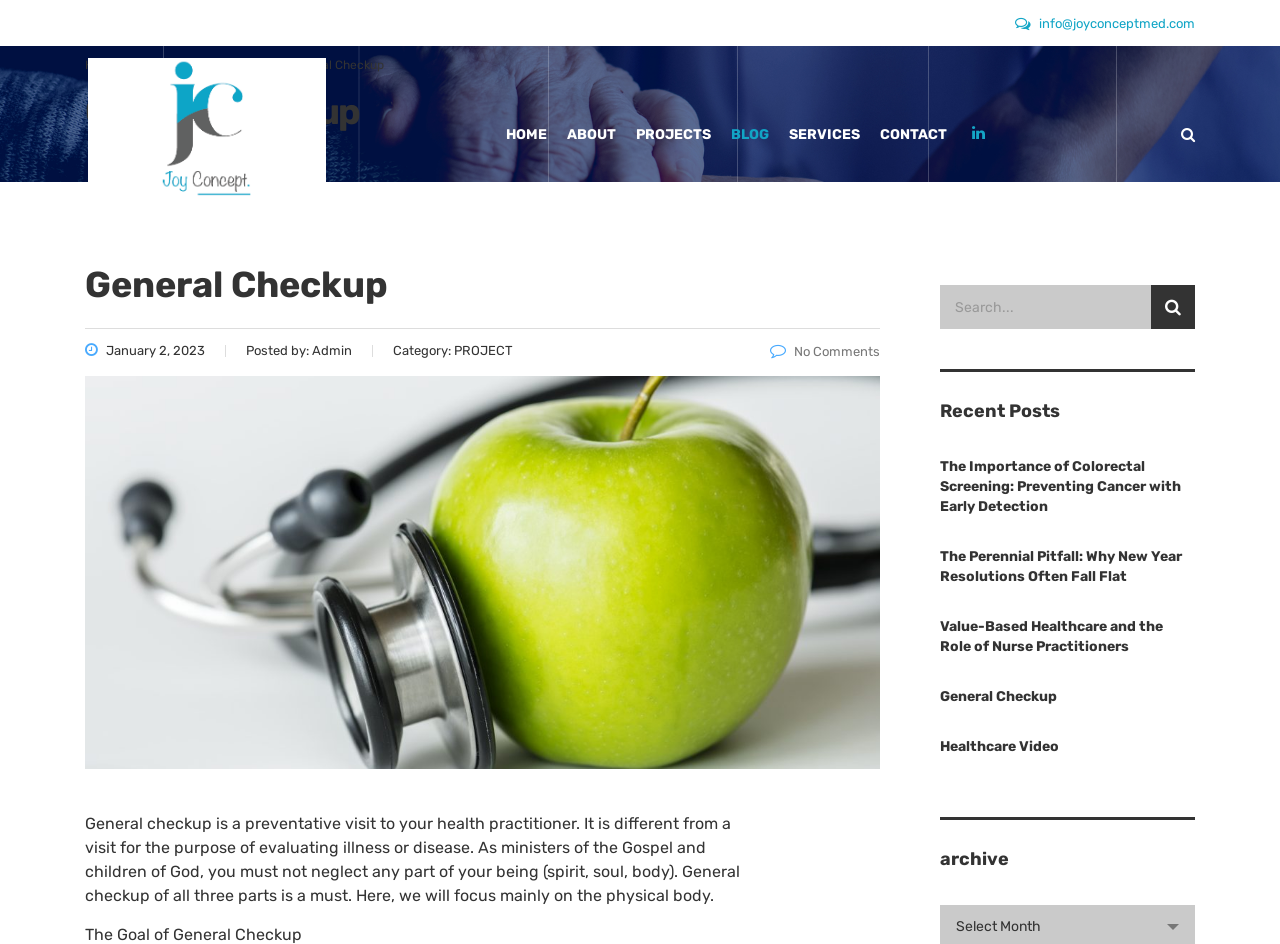Generate a thorough explanation of the webpage's elements.

The webpage is about a health-related topic, specifically a general checkup. At the top, there is a navigation menu with links to "HOME", "ABOUT", "PROJECTS", "BLOG", "SERVICES", and "CONTACT". Below the navigation menu, there is a heading that reads "General Checkup". 

On the left side, there are two columns of links. The top column has links to "Home", "News", and "PROJECT". The second column has a link to "info@joyconceptmed.com" and a search box with a magnifying glass icon.

The main content of the webpage is an article about general checkups. The article is divided into several paragraphs, which discuss the importance of general checkups for overall health. The text is accompanied by a date, "January 2, 2023", and the author's name, "Admin". 

On the right side, there is a section titled "Recent Posts" with links to several articles, including "The Importance of Colorectal Screening: Preventing Cancer with Early Detection", "The Perennial Pitfall: Why New Year Resolutions Often Fall Flat", and "Value-Based Healthcare and the Role of Nurse Practitioners". There is also a link to "General Checkup" and "Healthcare Video". 

At the bottom of the webpage, there is a section titled "archive".